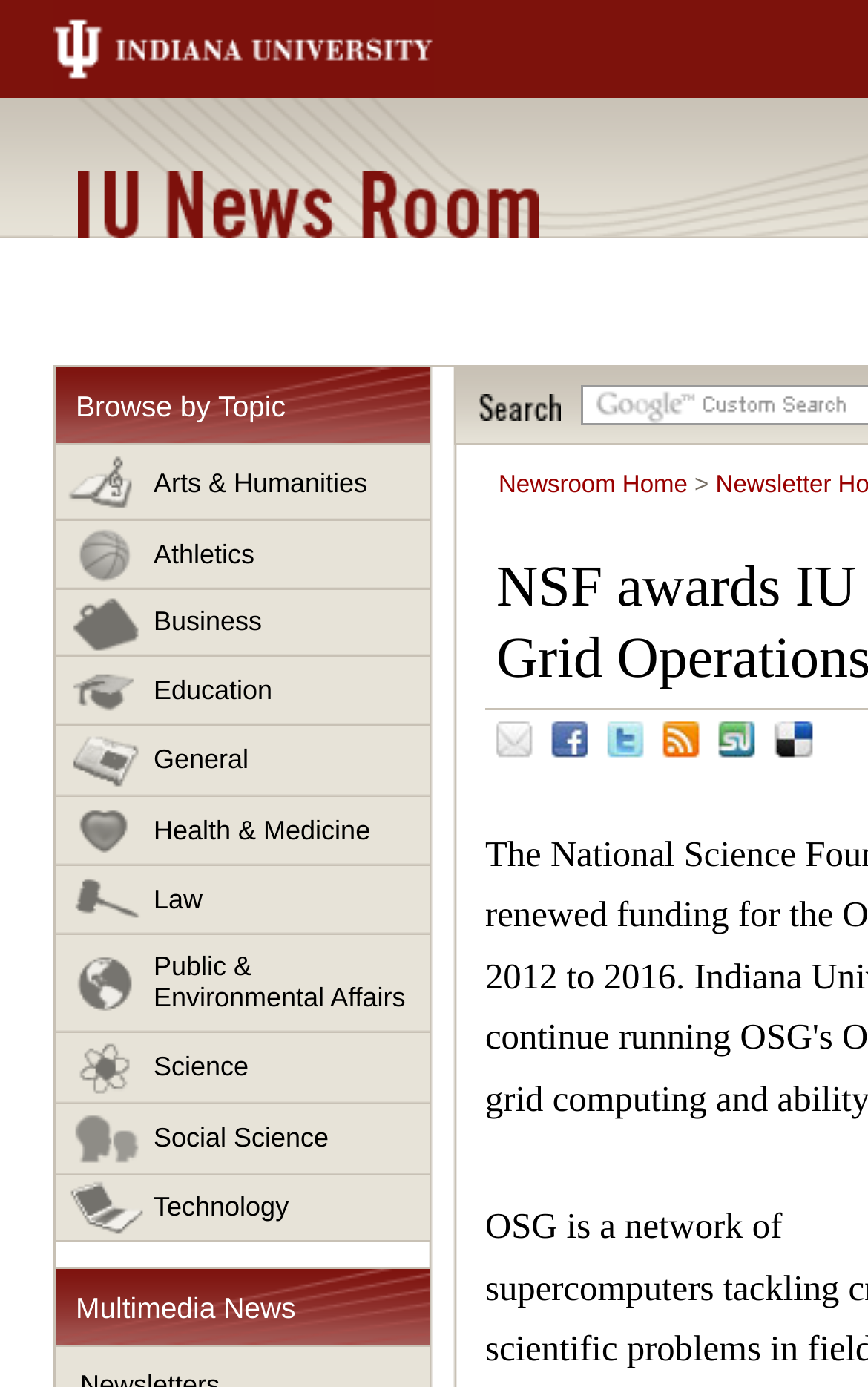Please extract and provide the main headline of the webpage.

IU News Room